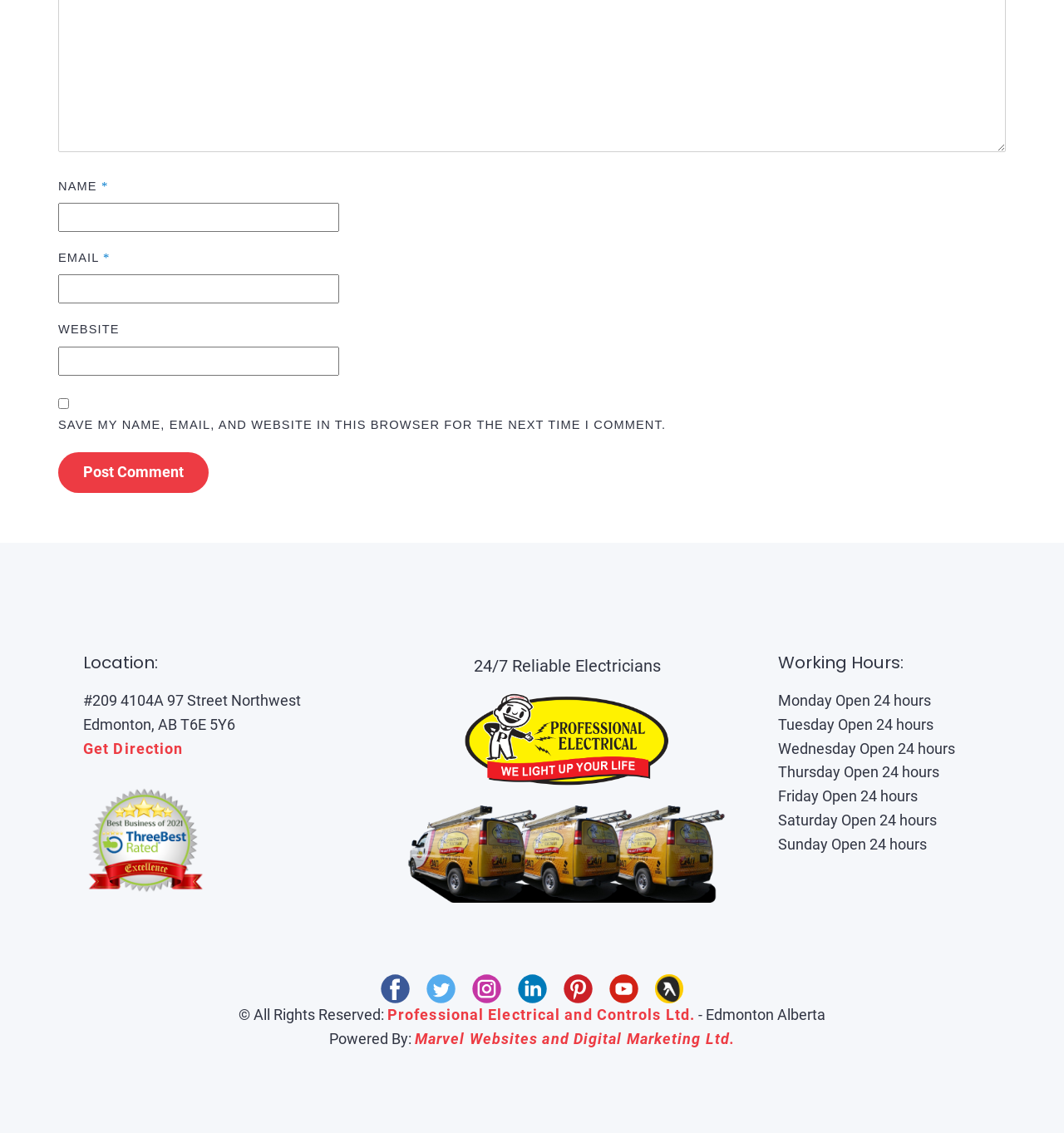Identify the bounding box coordinates of the element that should be clicked to fulfill this task: "Enter your name". The coordinates should be provided as four float numbers between 0 and 1, i.e., [left, top, right, bottom].

[0.055, 0.179, 0.319, 0.205]